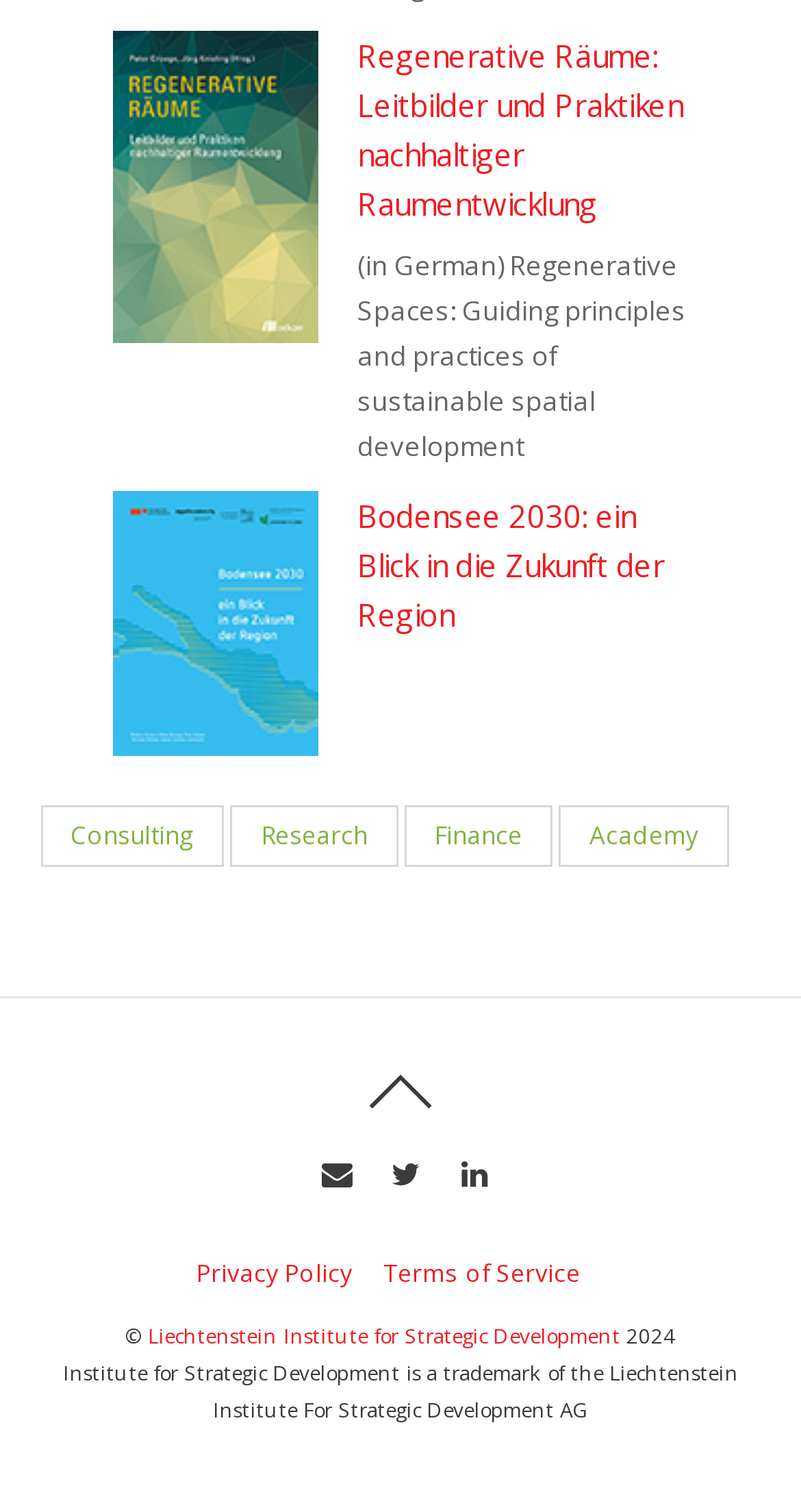Kindly provide the bounding box coordinates of the section you need to click on to fulfill the given instruction: "Vote".

None